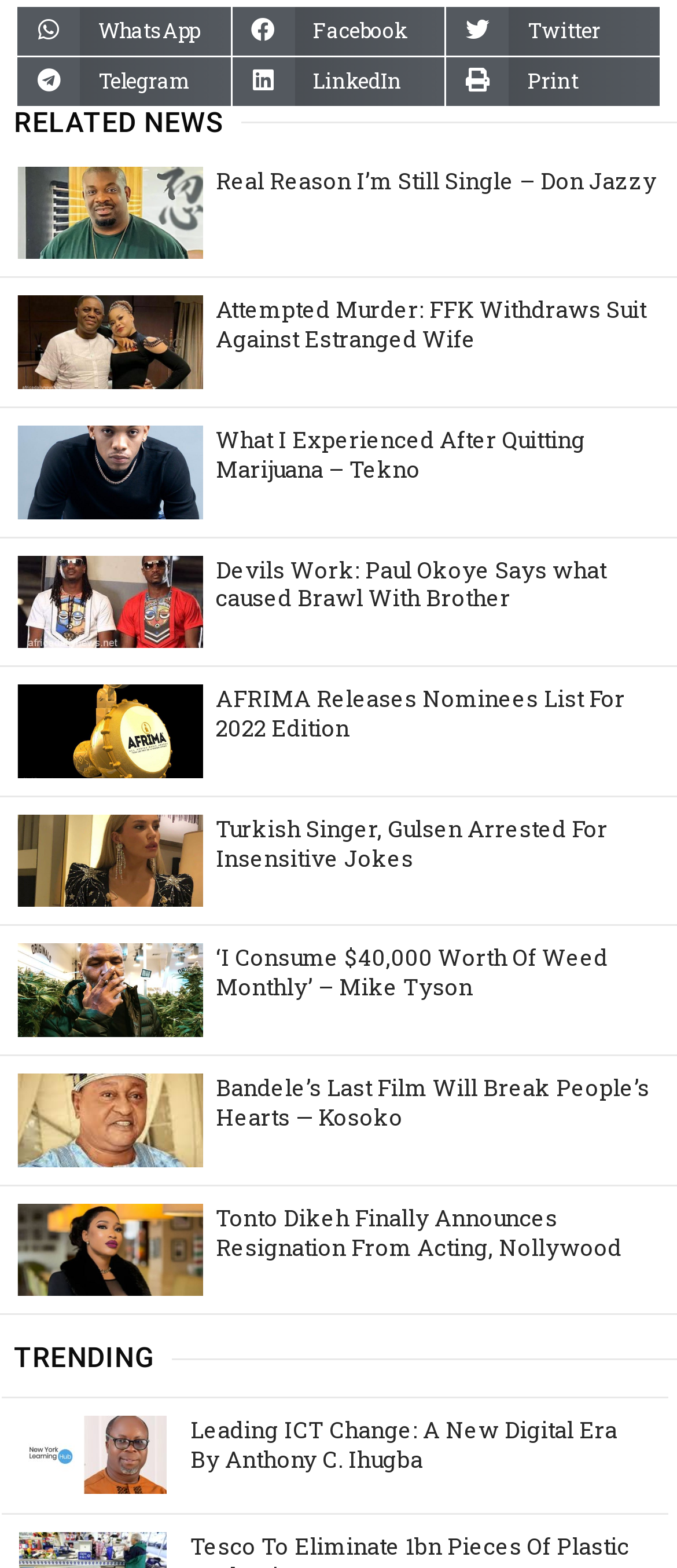Refer to the image and answer the question with as much detail as possible: Is there a 'TRENDING' section on the webpage?

I looked at the webpage and found a section labeled 'TRENDING' near the bottom of the page, which suggests that it is a section highlighting trending news or topics.